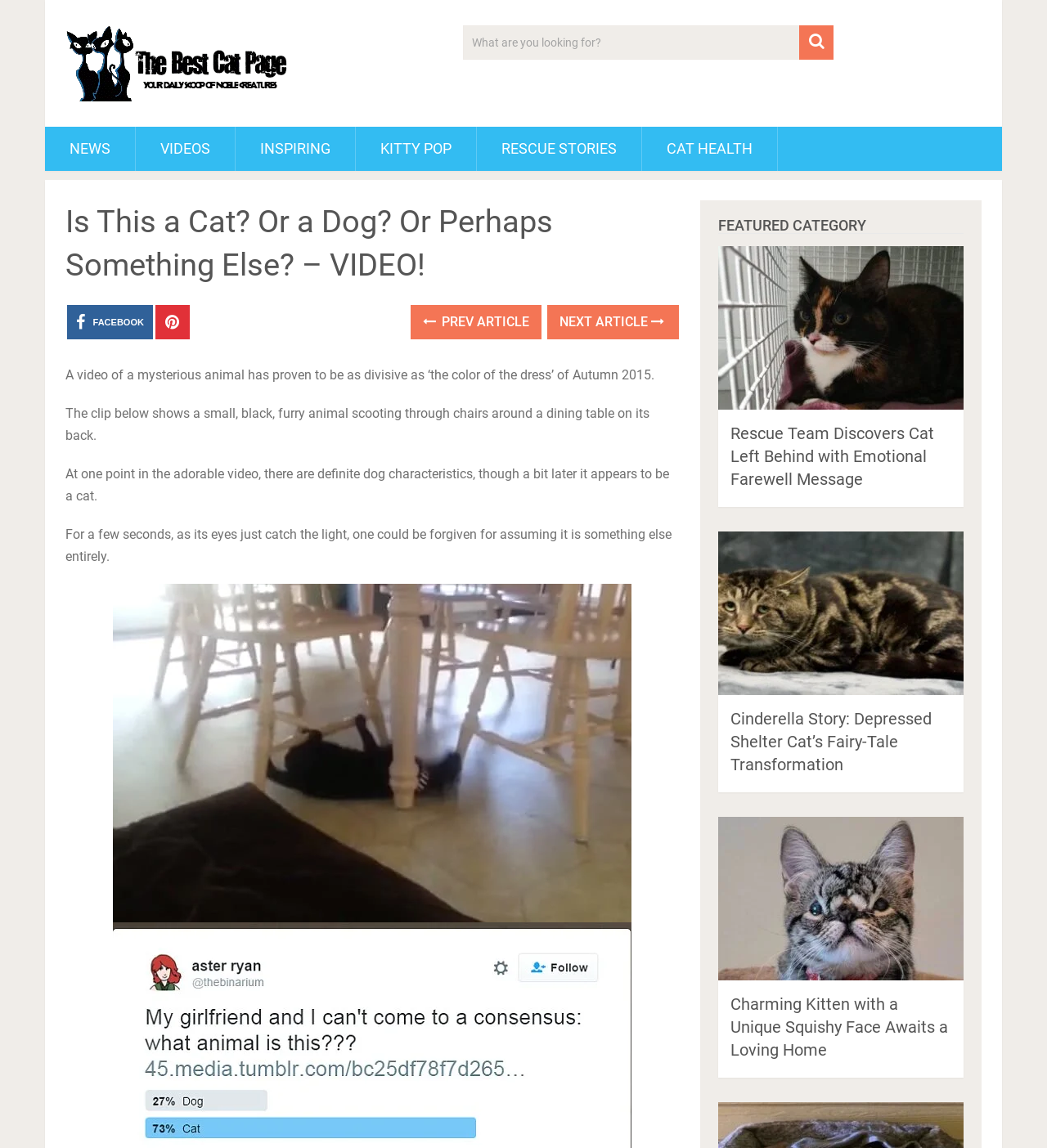Pinpoint the bounding box coordinates of the area that should be clicked to complete the following instruction: "Watch the video of the mysterious animal". The coordinates must be given as four float numbers between 0 and 1, i.e., [left, top, right, bottom].

[0.062, 0.509, 0.649, 0.803]